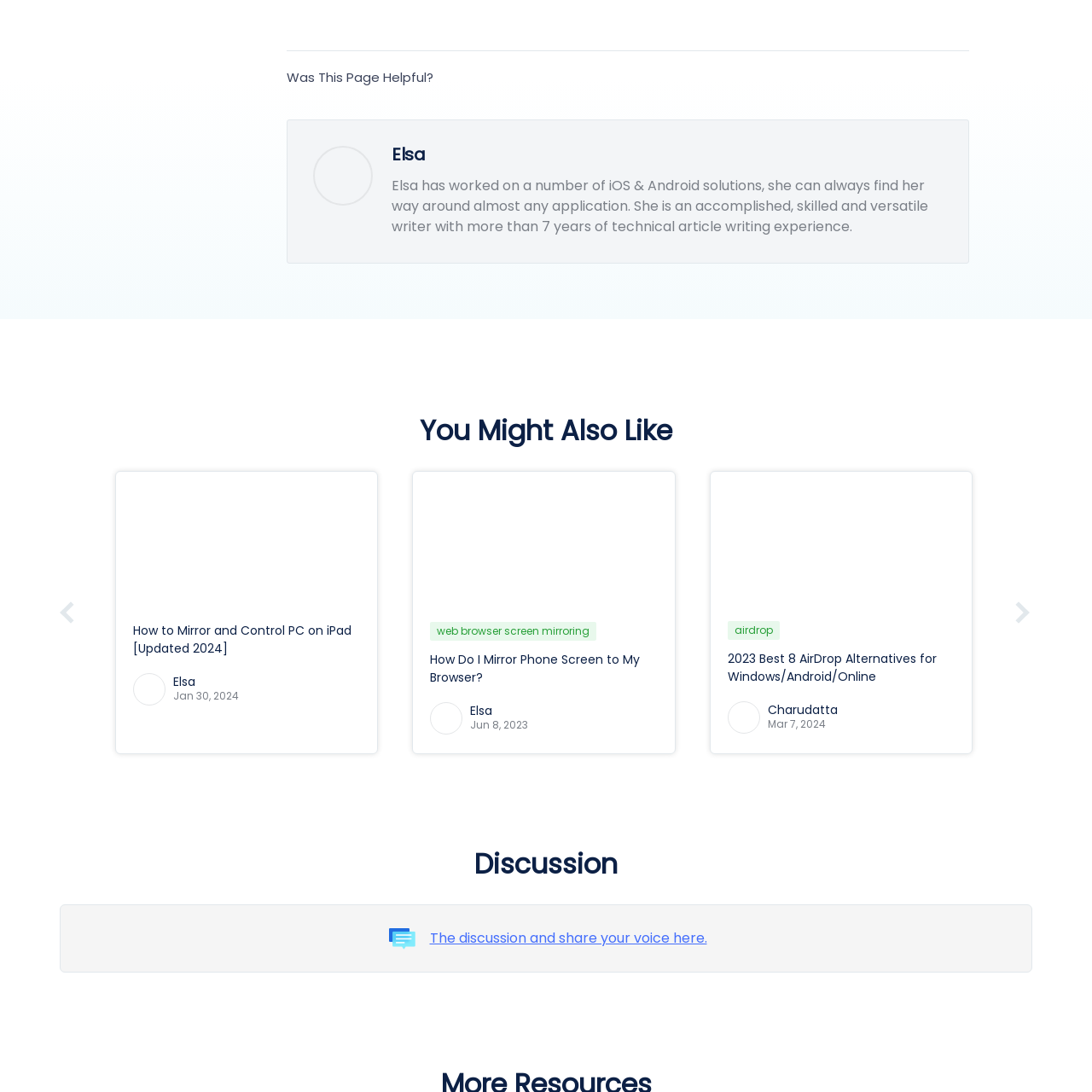How many years of experience does Elsa have?
Examine the red-bounded area in the image carefully and respond to the question with as much detail as possible.

The accompanying description mentions Elsa's impressive seven-year career, which suggests that she has been working in the field of technical writing for seven years.